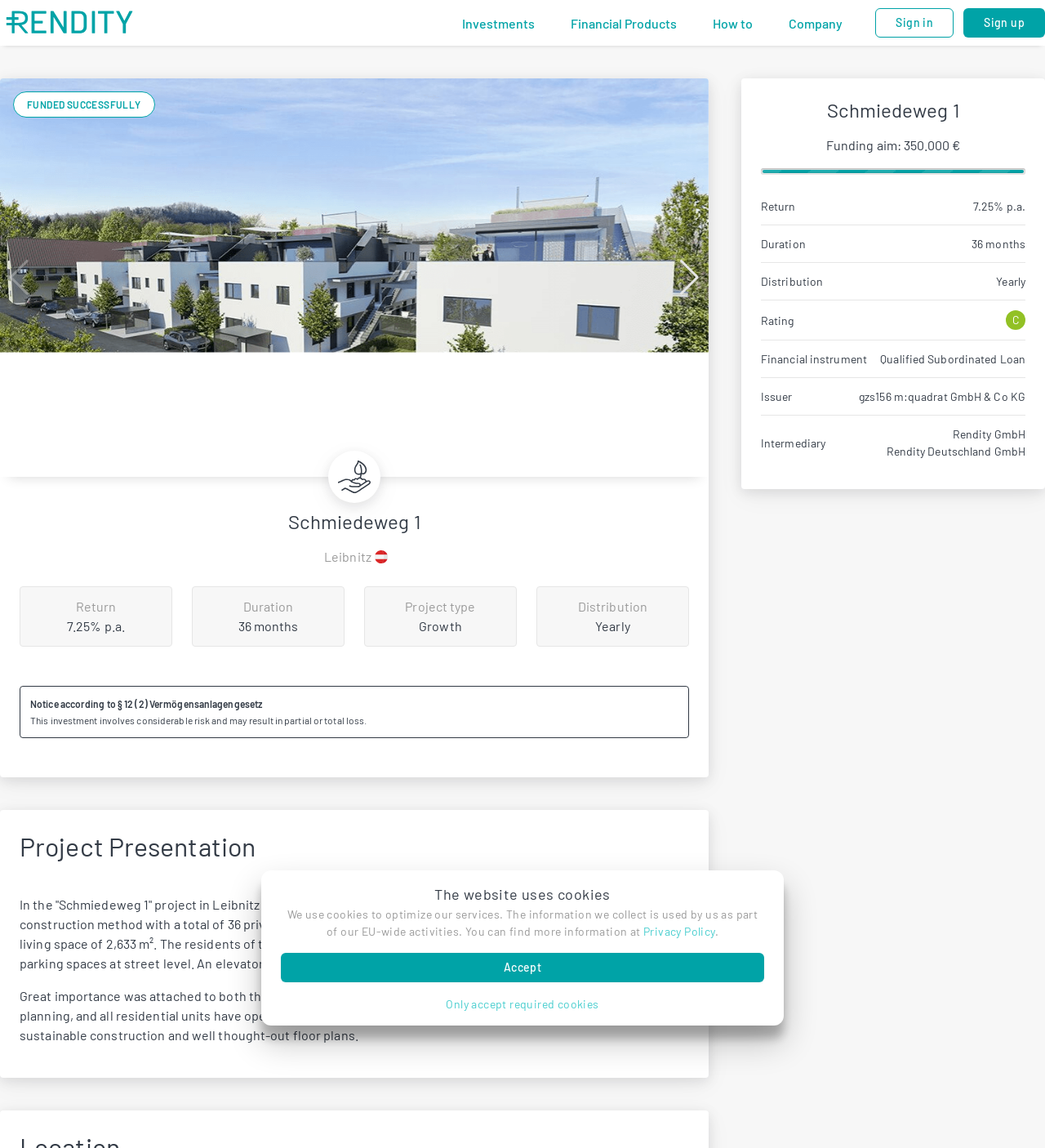Determine the bounding box coordinates of the section I need to click to execute the following instruction: "Click the Rendity Logo". Provide the coordinates as four float numbers between 0 and 1, i.e., [left, top, right, bottom].

[0.0, 0.008, 0.133, 0.03]